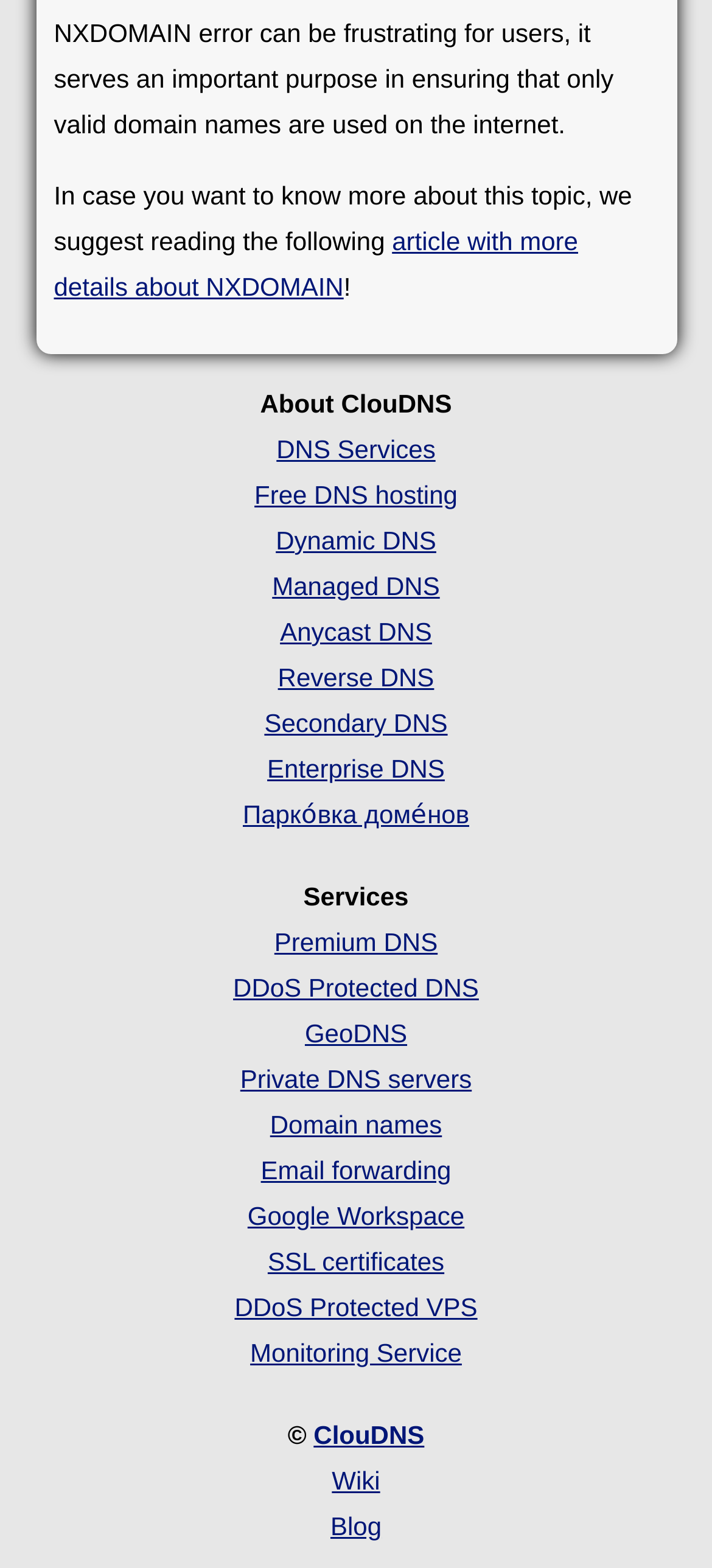How many DNS services are listed?
Based on the image, answer the question in a detailed manner.

I counted the number of links under the 'About ClouDNS' section, which are 'DNS Services', 'Free DNS hosting', 'Dynamic DNS', 'Managed DNS', 'Anycast DNS', 'Reverse DNS', 'Secondary DNS', 'Enterprise DNS', 'Парко́вка доме́нов', 'Premium DNS', 'DDoS Protected DNS', 'GeoDNS', and 'Private DNS servers'. There are 13 links in total.